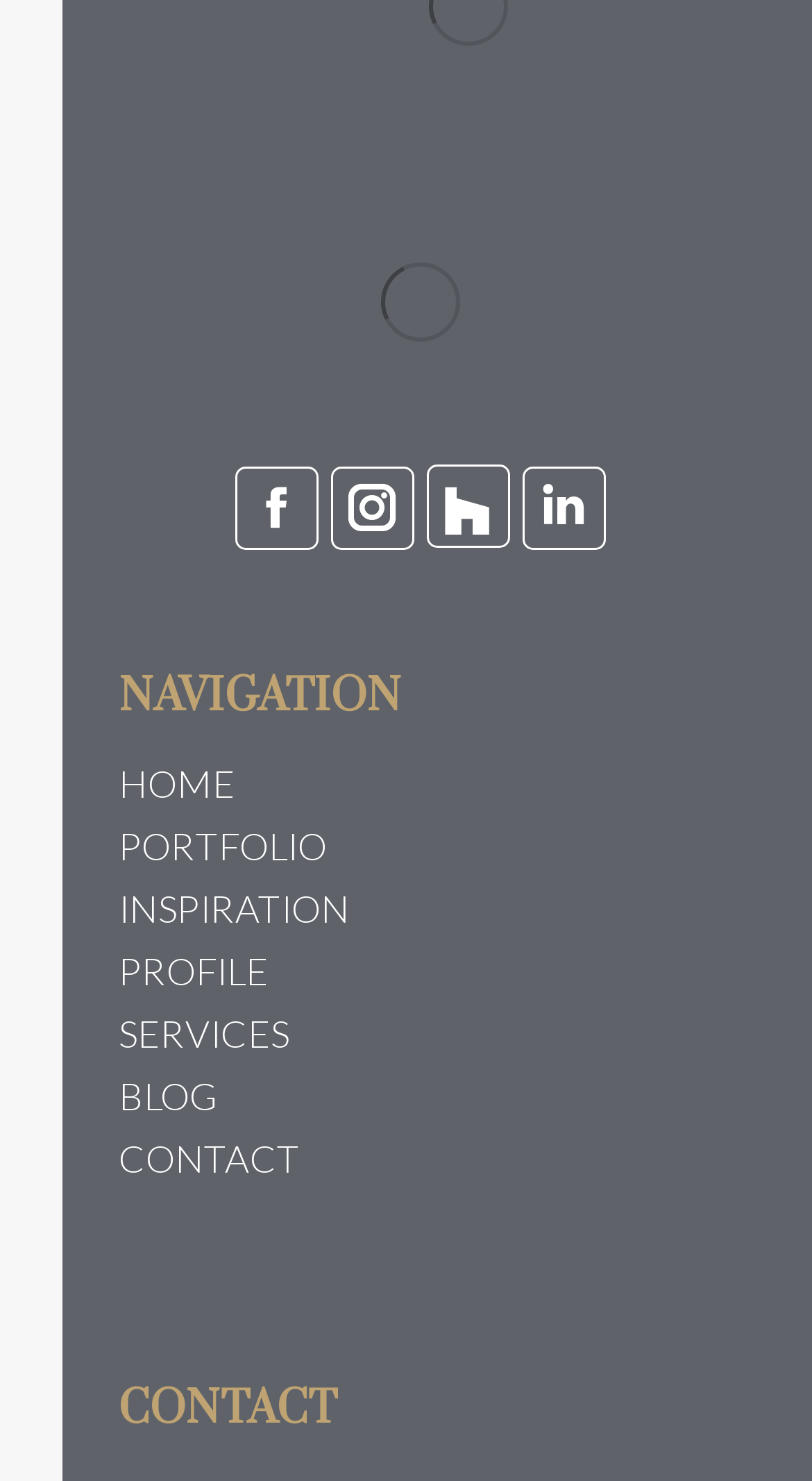Please provide a brief answer to the question using only one word or phrase: 
How many social media links are there?

4